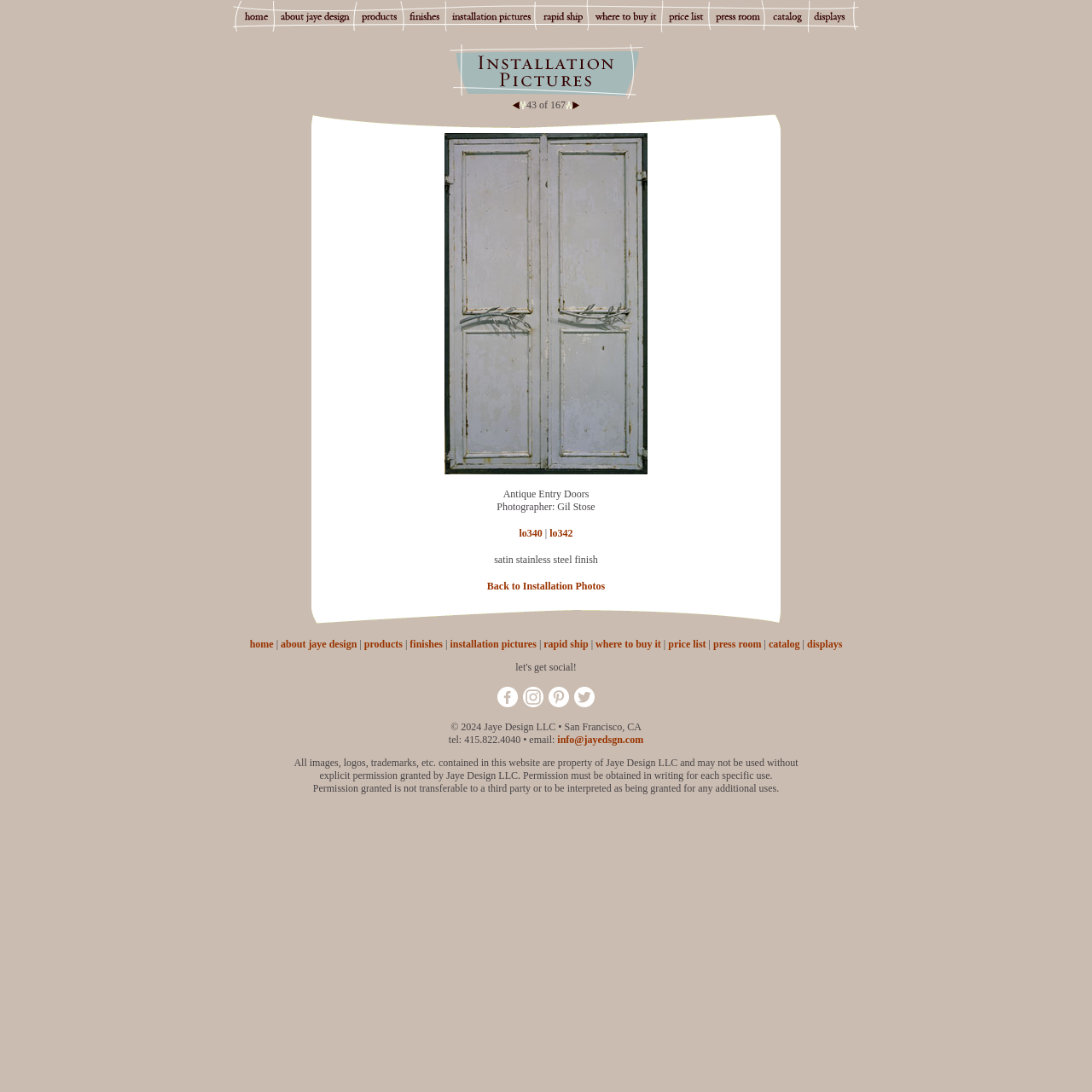Using the provided element description: "Back to Installation Photos", determine the bounding box coordinates of the corresponding UI element in the screenshot.

[0.446, 0.531, 0.554, 0.542]